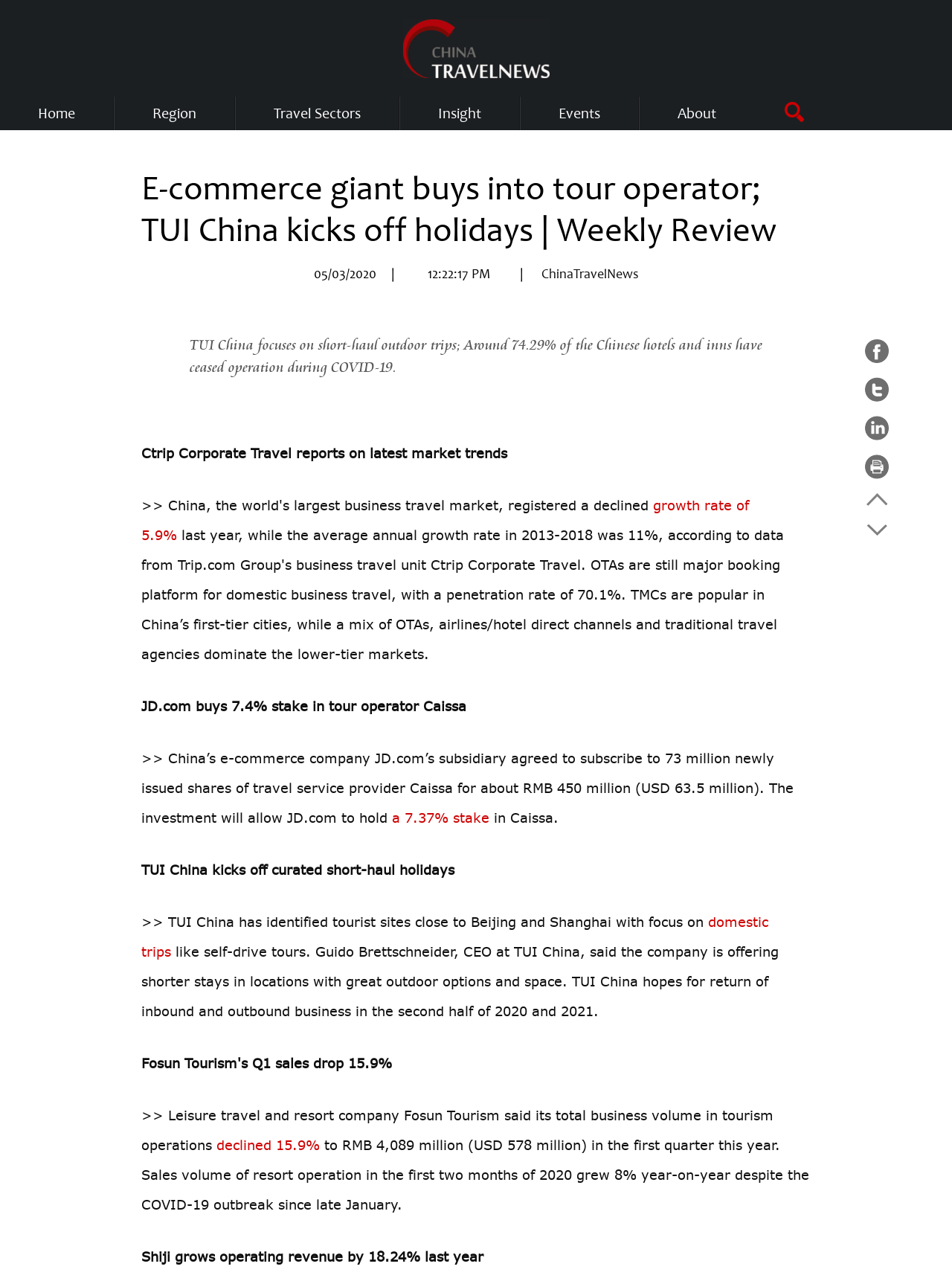Identify the bounding box coordinates of the area that should be clicked in order to complete the given instruction: "Read About". The bounding box coordinates should be four float numbers between 0 and 1, i.e., [left, top, right, bottom].

[0.712, 0.075, 0.752, 0.102]